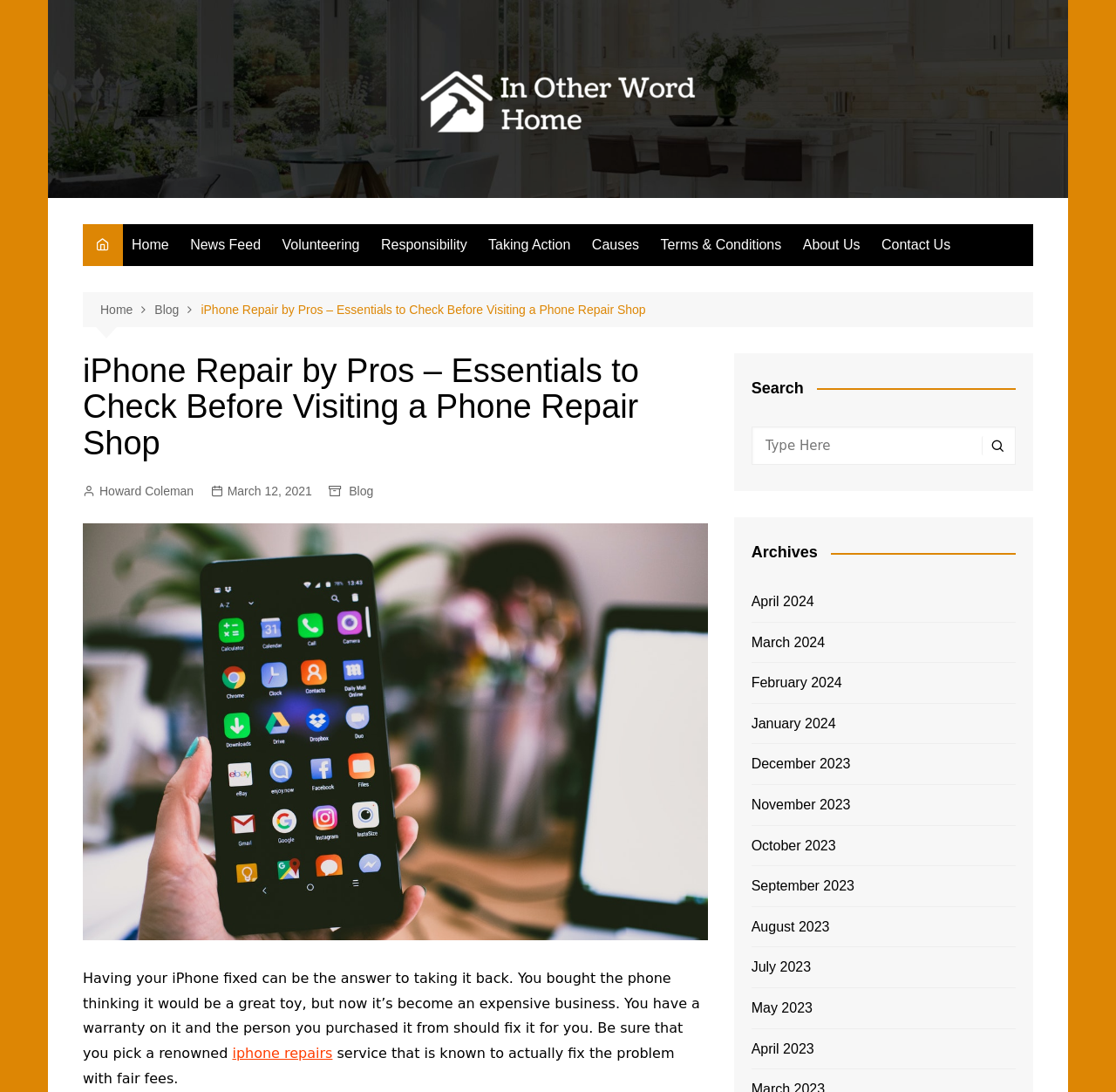How many links are in the navigation breadcrumbs? Analyze the screenshot and reply with just one word or a short phrase.

3